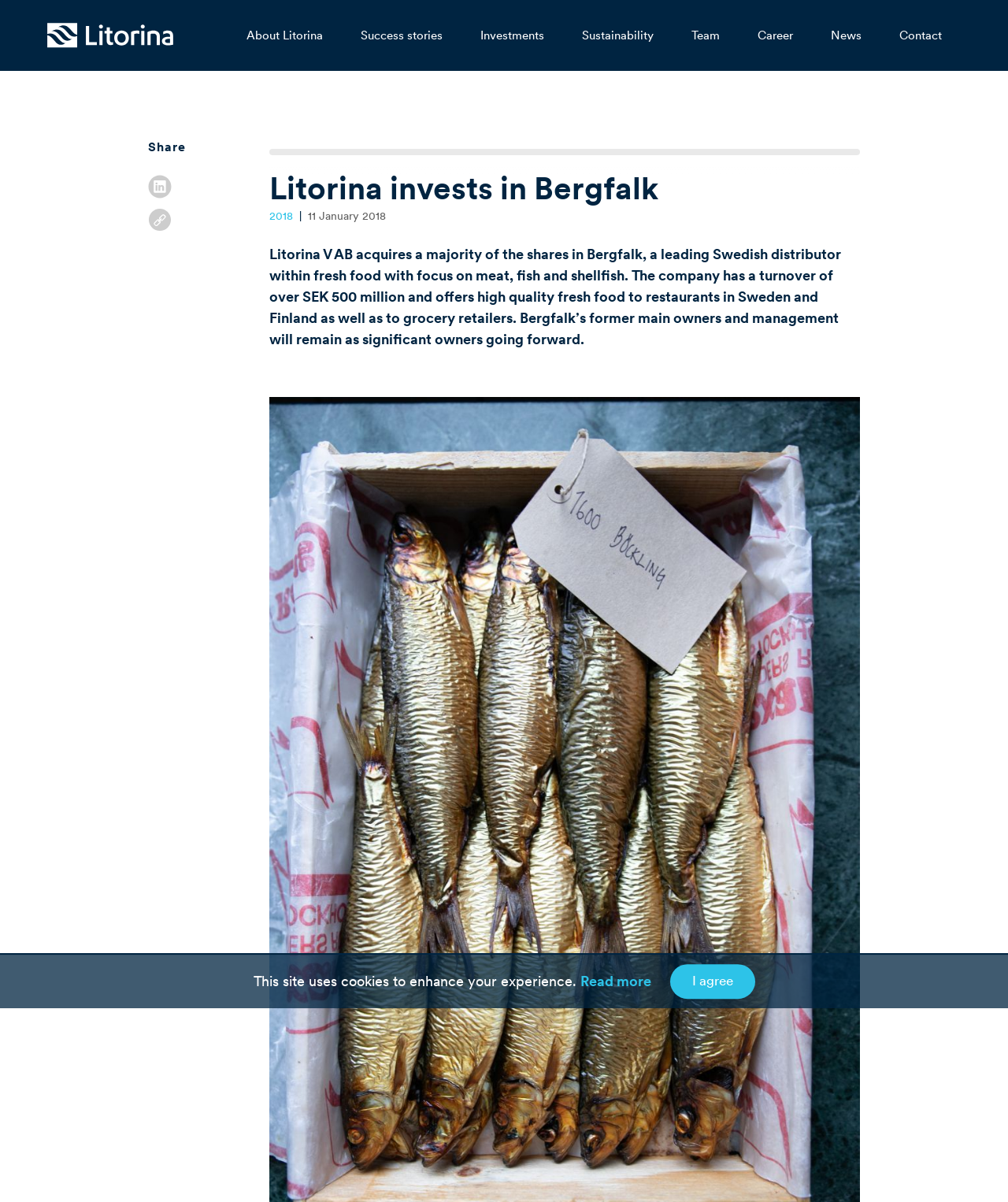Please identify the bounding box coordinates of the element that needs to be clicked to execute the following command: "Go to About Litorina". Provide the bounding box using four float numbers between 0 and 1, formatted as [left, top, right, bottom].

[0.226, 0.0, 0.339, 0.059]